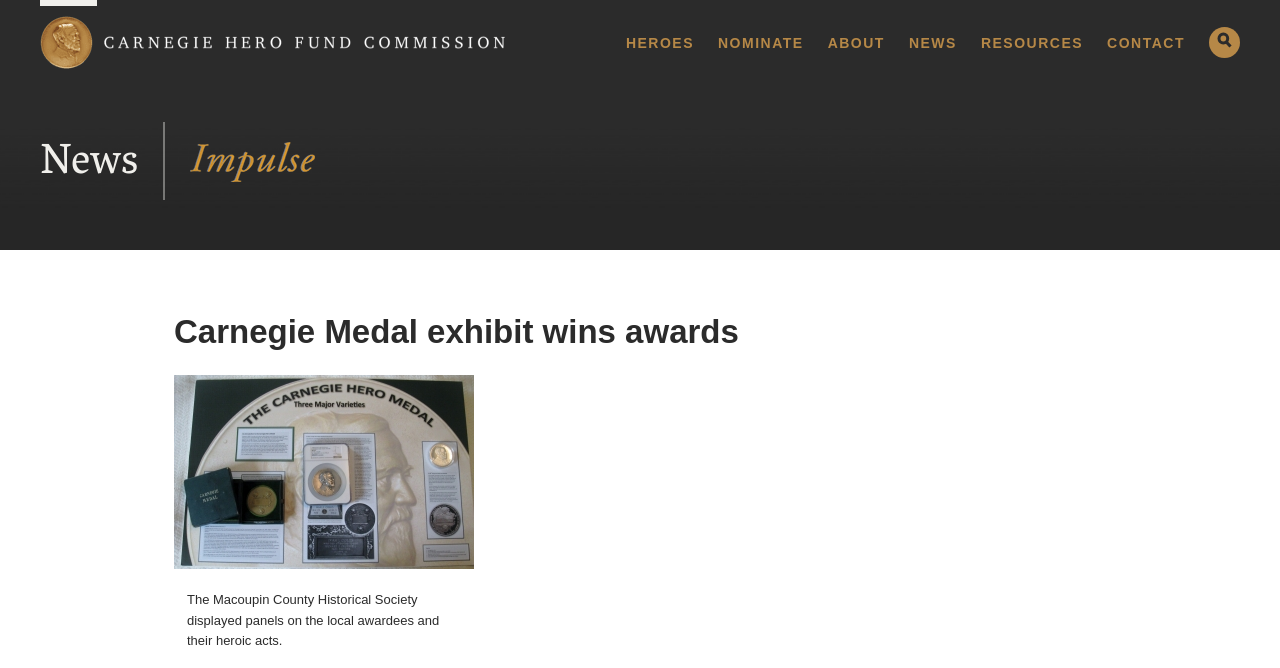Please provide a one-word or phrase answer to the question: 
What is the description of the image?

The Macoupin County Historical Society displayed panels on the local awardees and their heroic acts.